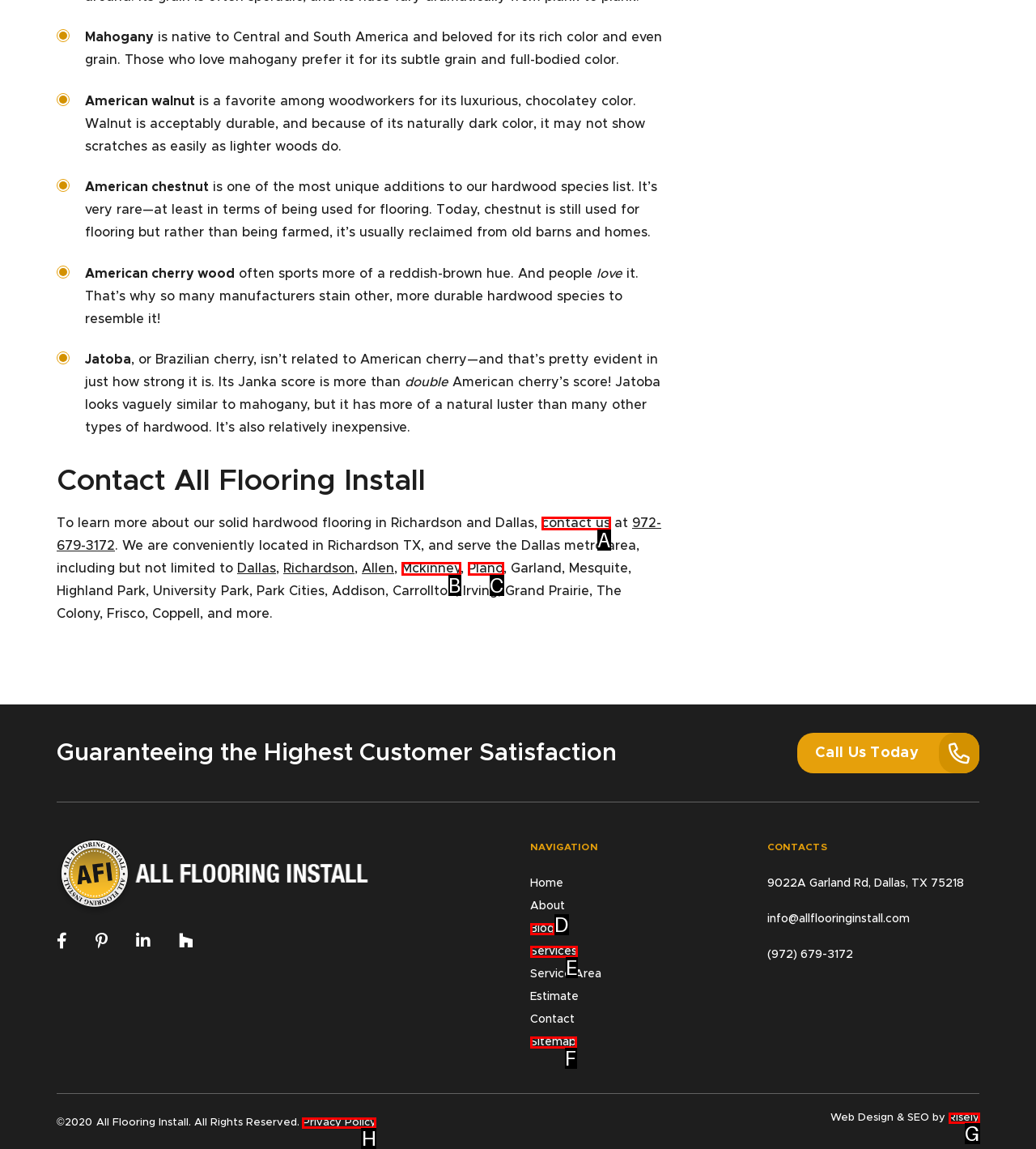Identify the letter of the option that best matches the following description: contact us. Respond with the letter directly.

A